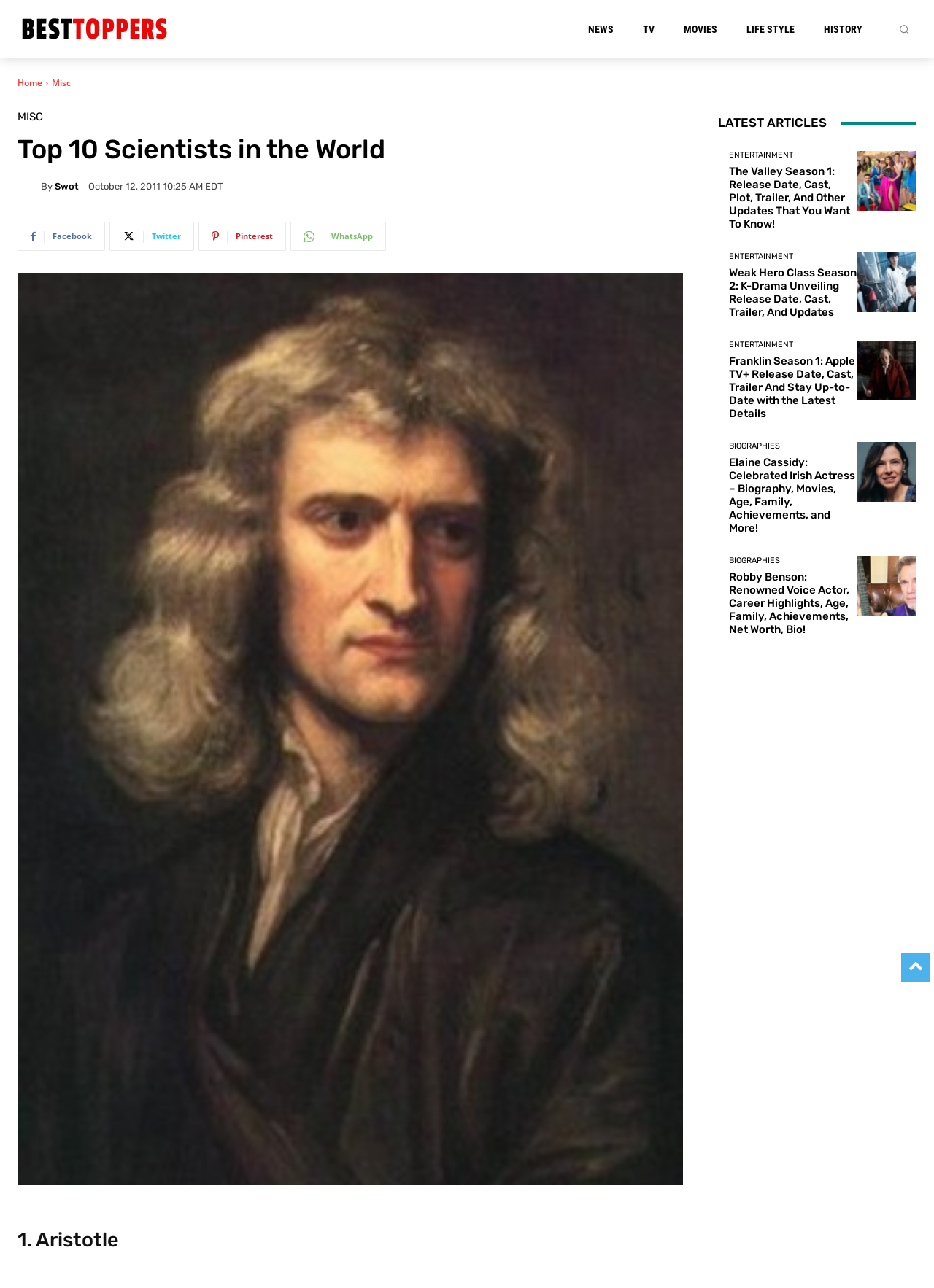Please specify the bounding box coordinates of the clickable section necessary to execute the following command: "Read the 'The Valley Season 1' article".

[0.918, 0.117, 0.981, 0.163]